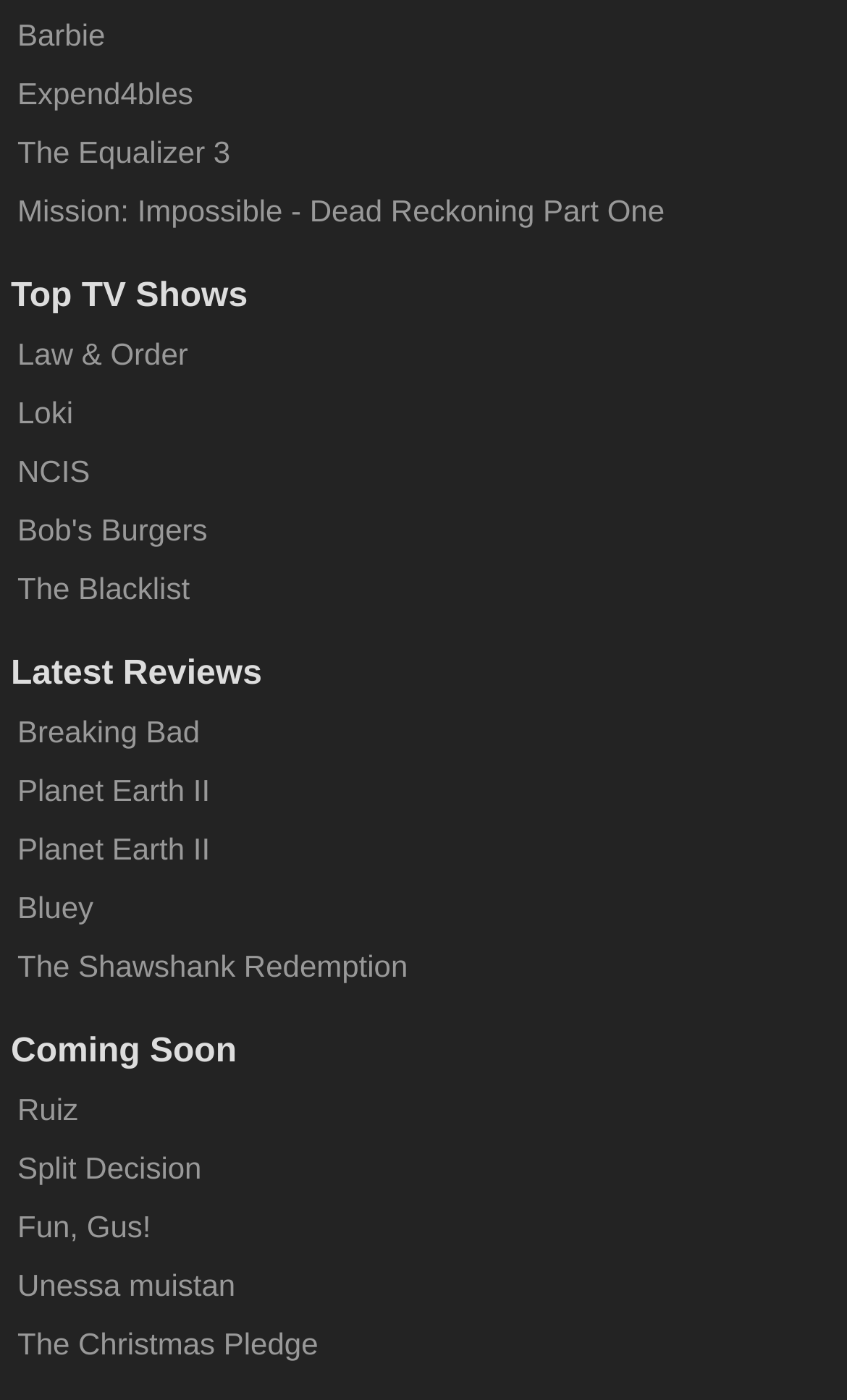Please pinpoint the bounding box coordinates for the region I should click to adhere to this instruction: "Explore The Blacklist".

[0.013, 0.402, 0.987, 0.44]